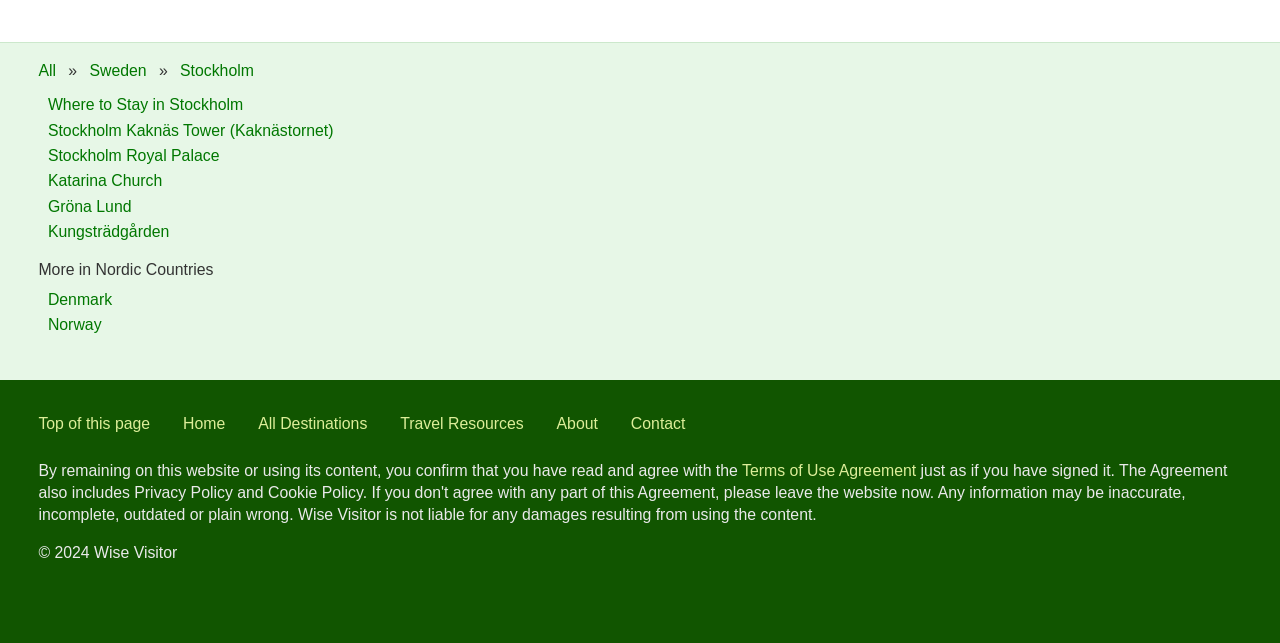Locate the coordinates of the bounding box for the clickable region that fulfills this instruction: "Explore 'Where to Stay in Stockholm'".

[0.037, 0.15, 0.19, 0.176]